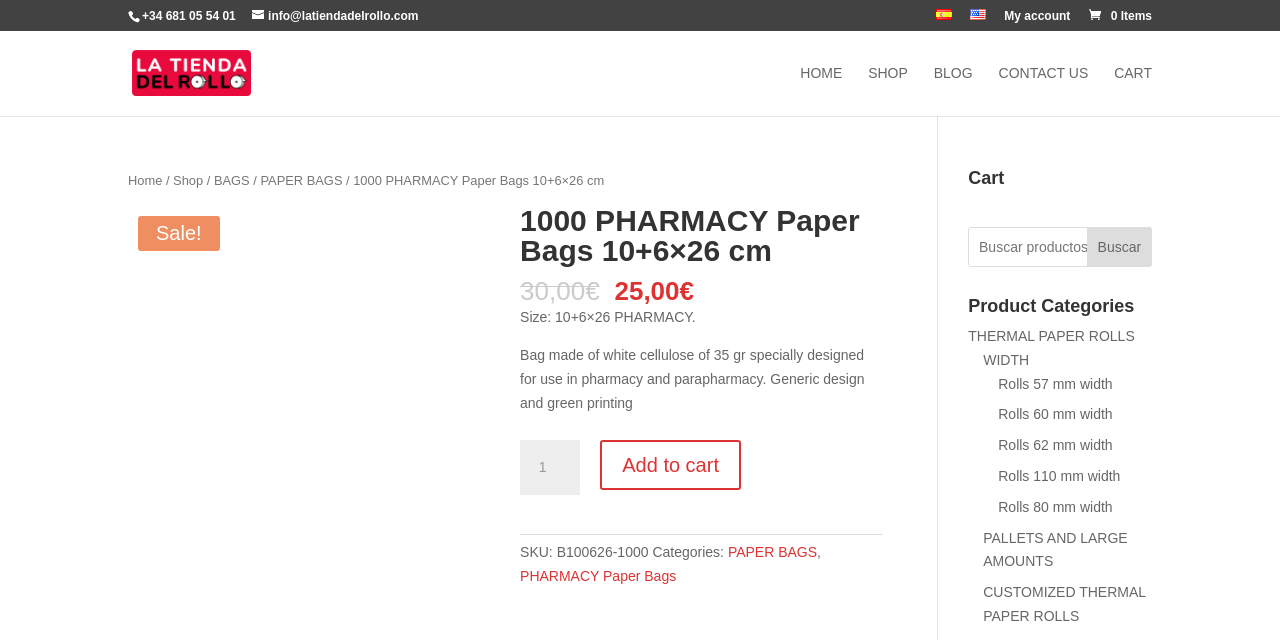Determine the bounding box coordinates of the clickable element to achieve the following action: 'Switch to English language'. Provide the coordinates as four float values between 0 and 1, formatted as [left, top, right, bottom].

[0.758, 0.014, 0.77, 0.048]